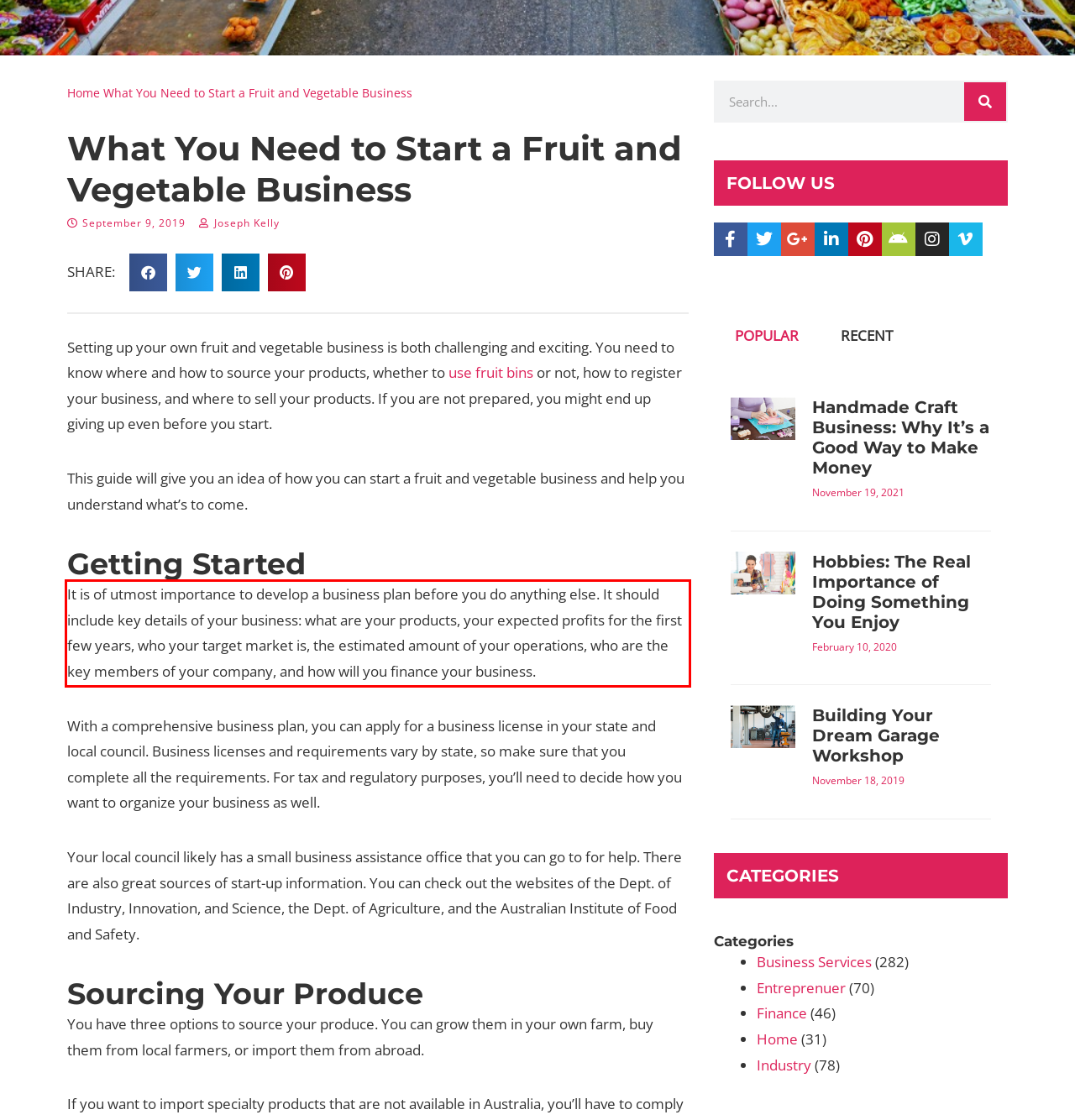You have a screenshot of a webpage with a UI element highlighted by a red bounding box. Use OCR to obtain the text within this highlighted area.

It is of utmost importance to develop a business plan before you do anything else. It should include key details of your business: what are your products, your expected profits for the first few years, who your target market is, the estimated amount of your operations, who are the key members of your company, and how will you finance your business.